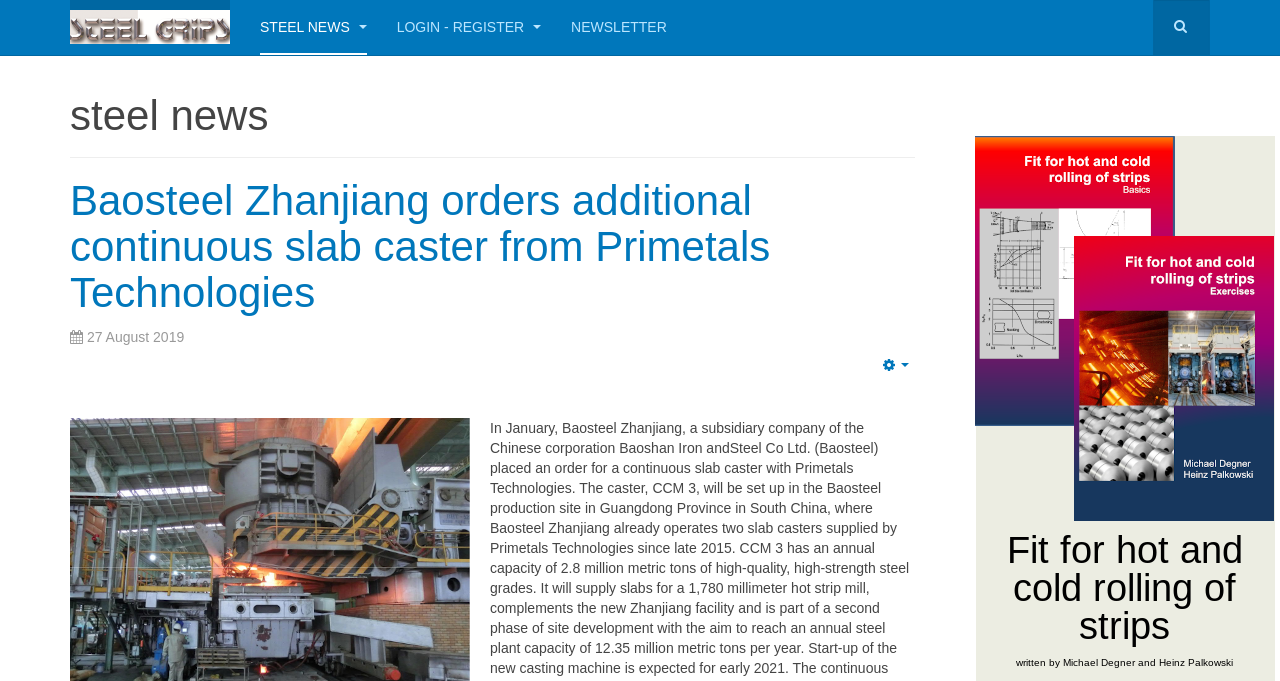Identify the bounding box coordinates for the UI element mentioned here: "STEEL GRIPS". Provide the coordinates as four float values between 0 and 1, i.e., [left, top, right, bottom].

[0.055, 0.0, 0.18, 0.065]